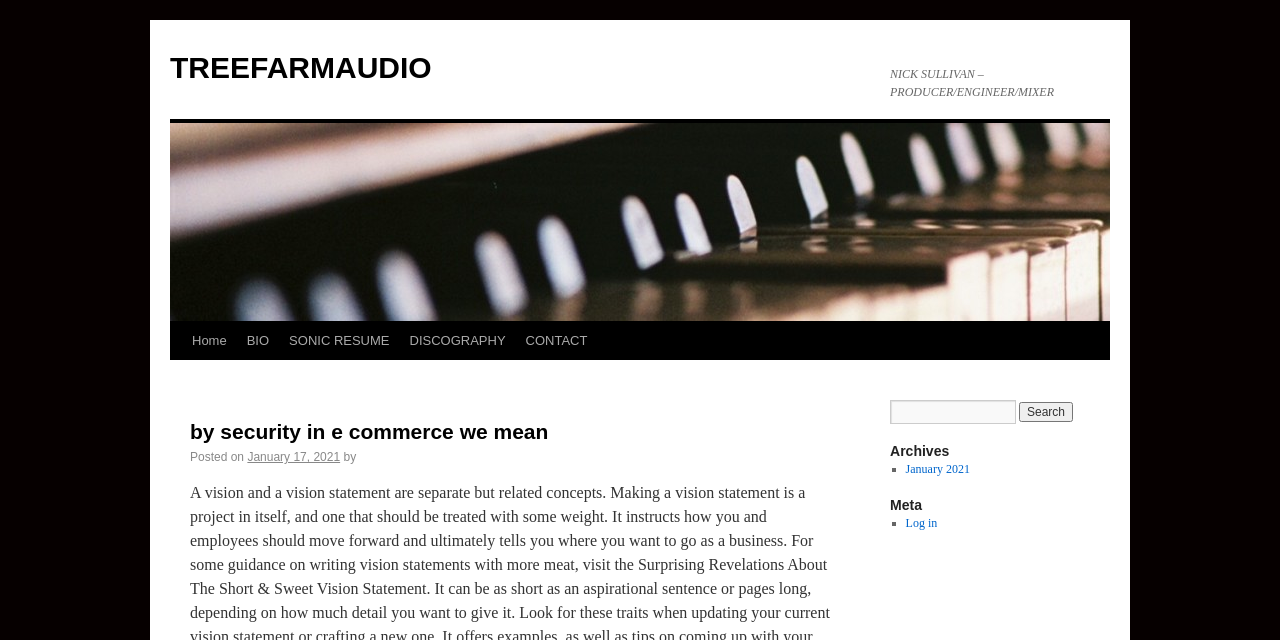Please identify the bounding box coordinates of the clickable area that will fulfill the following instruction: "view January 2021 archives". The coordinates should be in the format of four float numbers between 0 and 1, i.e., [left, top, right, bottom].

[0.707, 0.722, 0.758, 0.744]